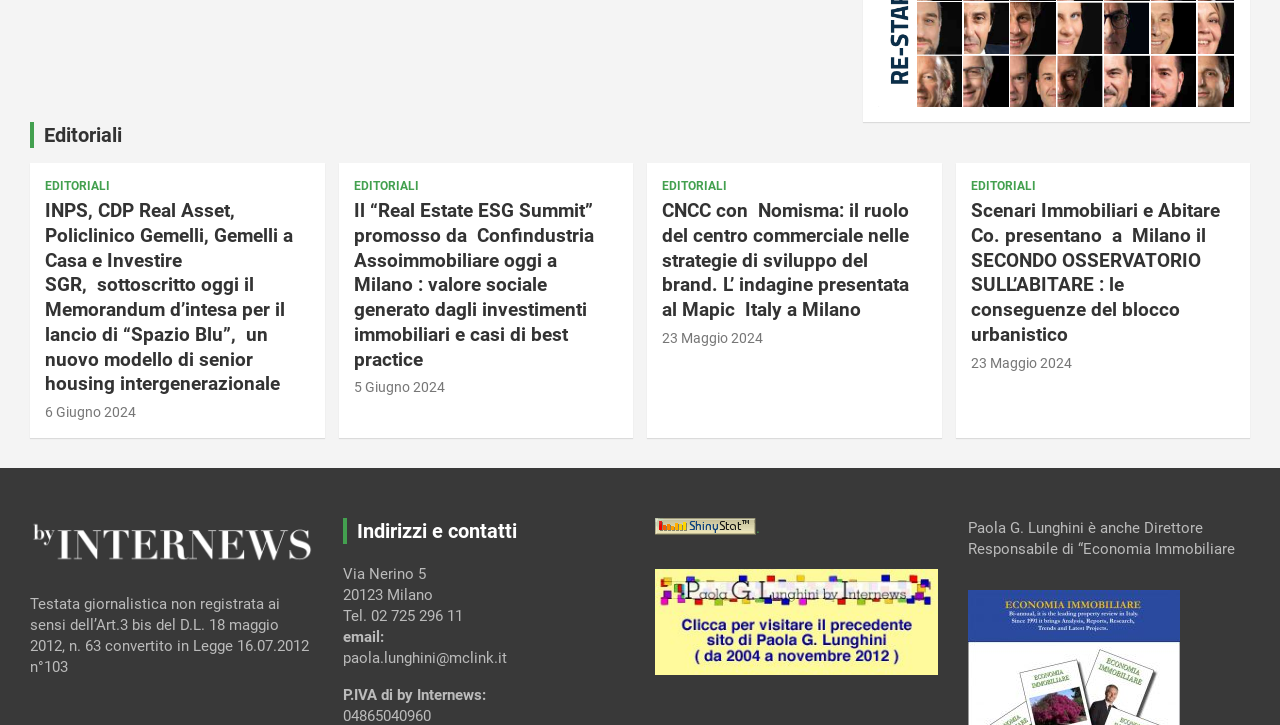How many editorial links are present on the webpage?
Respond to the question with a single word or phrase according to the image.

4